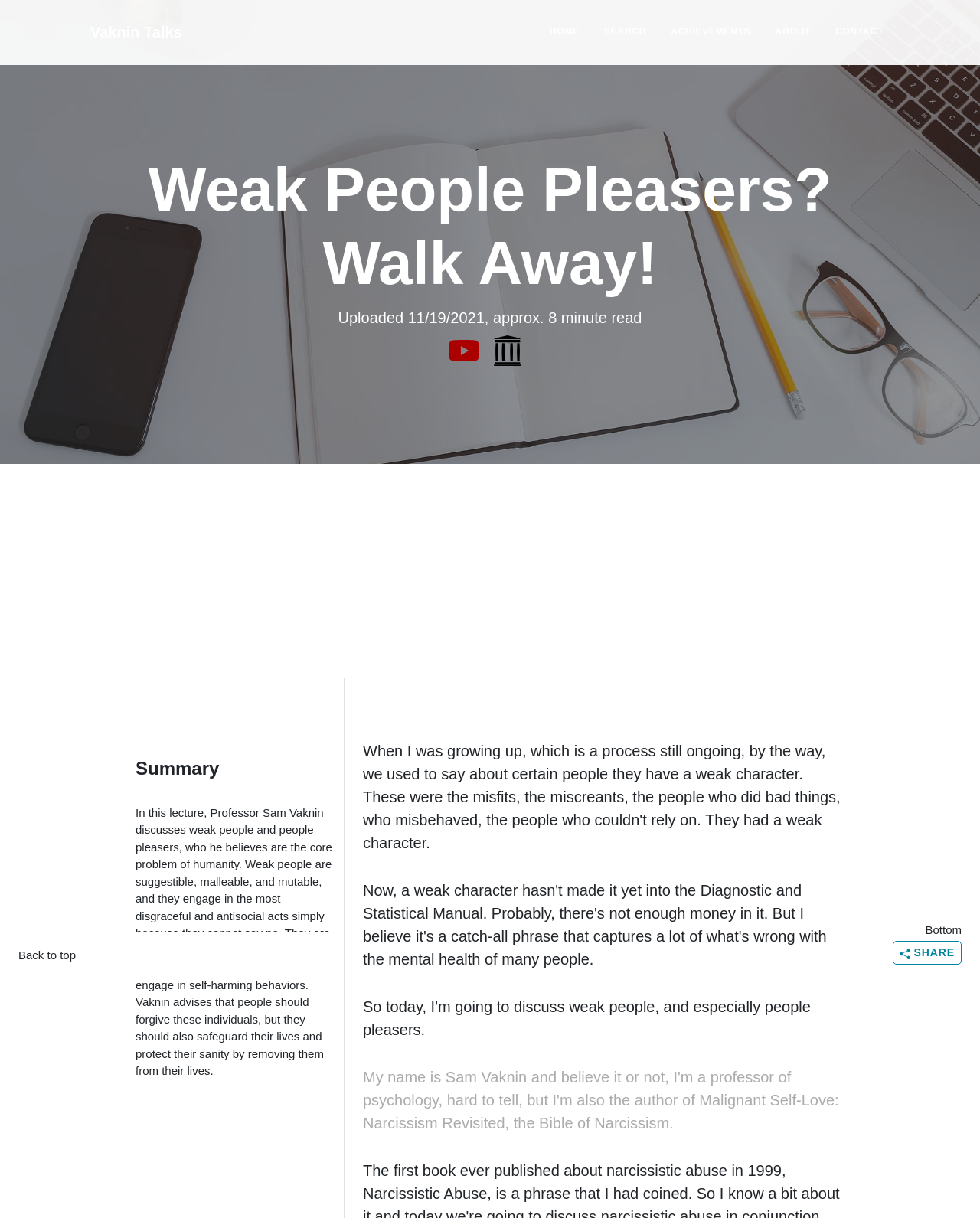Using the webpage screenshot, find the UI element described by Back to top. Provide the bounding box coordinates in the format (top-left x, top-left y, bottom-right x, bottom-right y), ensuring all values are floating point numbers between 0 and 1.

[0.019, 0.778, 0.34, 0.792]